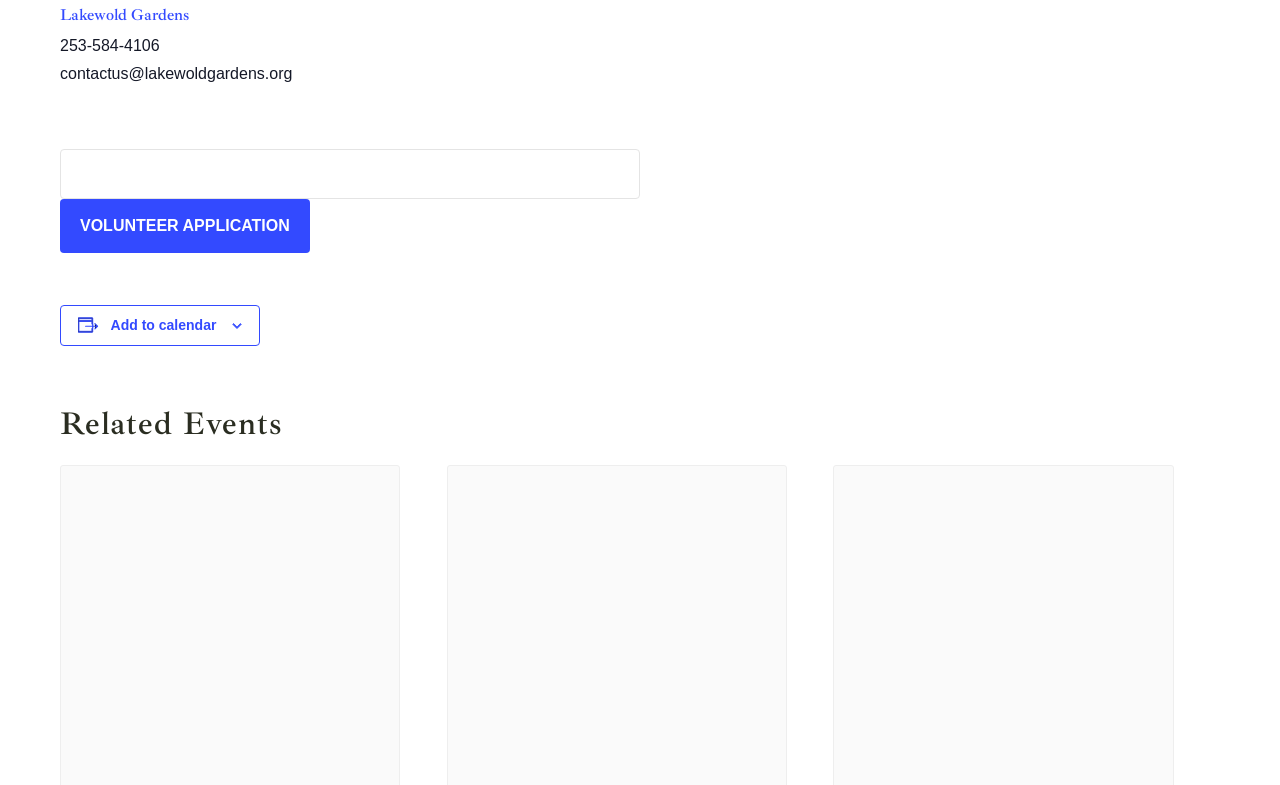What is the purpose of the 'Add to calendar' button?
Please provide a comprehensive answer based on the information in the image.

The 'Add to calendar' button is located next to an image, and it is likely used to add an event to a calendar, as it is expanded and controls the 'tribe-events-subscribe-dropdown-content'.